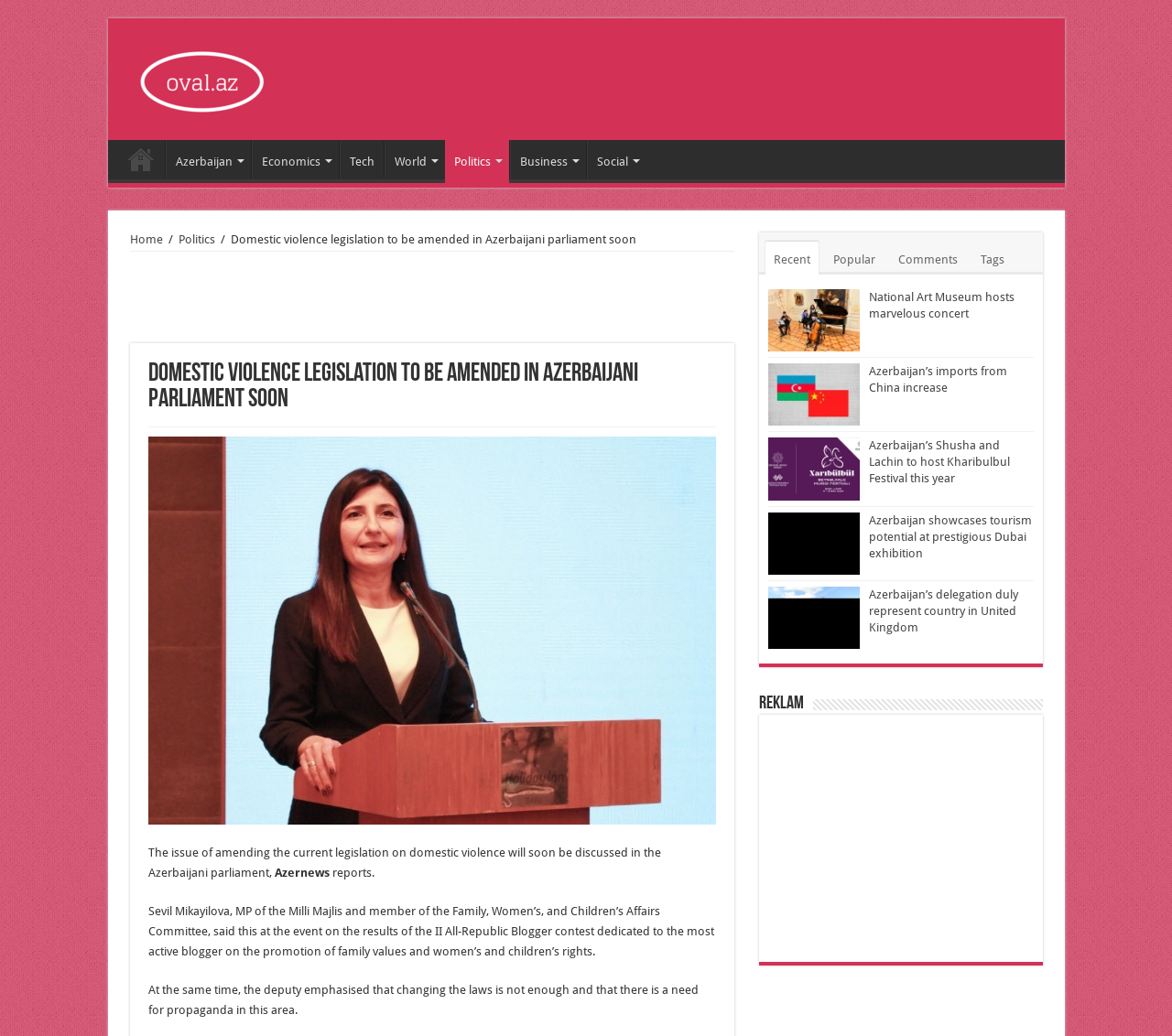Locate the bounding box of the UI element described in the following text: "Azerbaijan, land of delicious foods".

[0.741, 0.352, 0.869, 0.381]